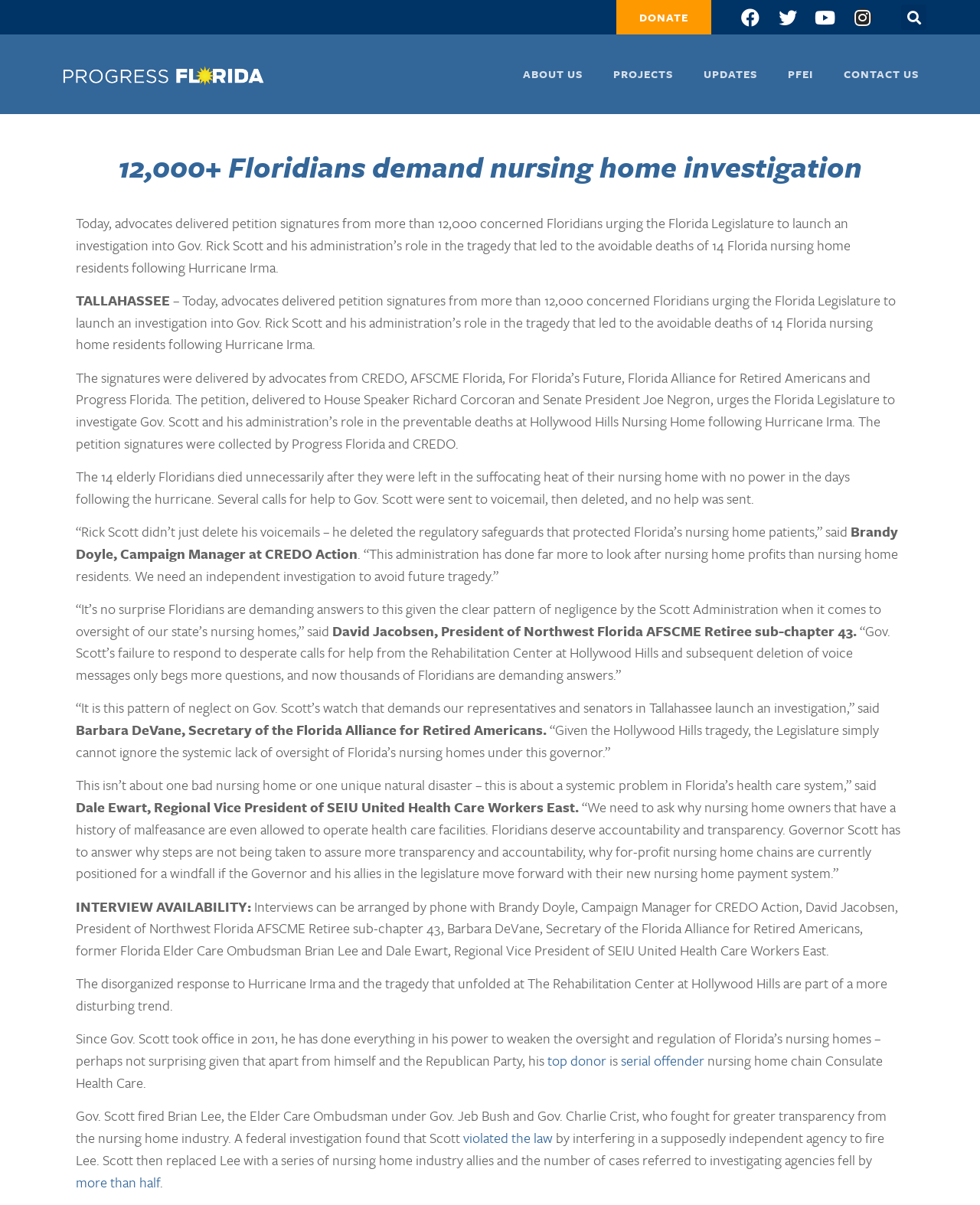Given the element description, predict the bounding box coordinates in the format (top-left x, top-left y, bottom-right x, bottom-right y), using floating point numbers between 0 and 1: Facebook

[0.756, 0.007, 0.775, 0.022]